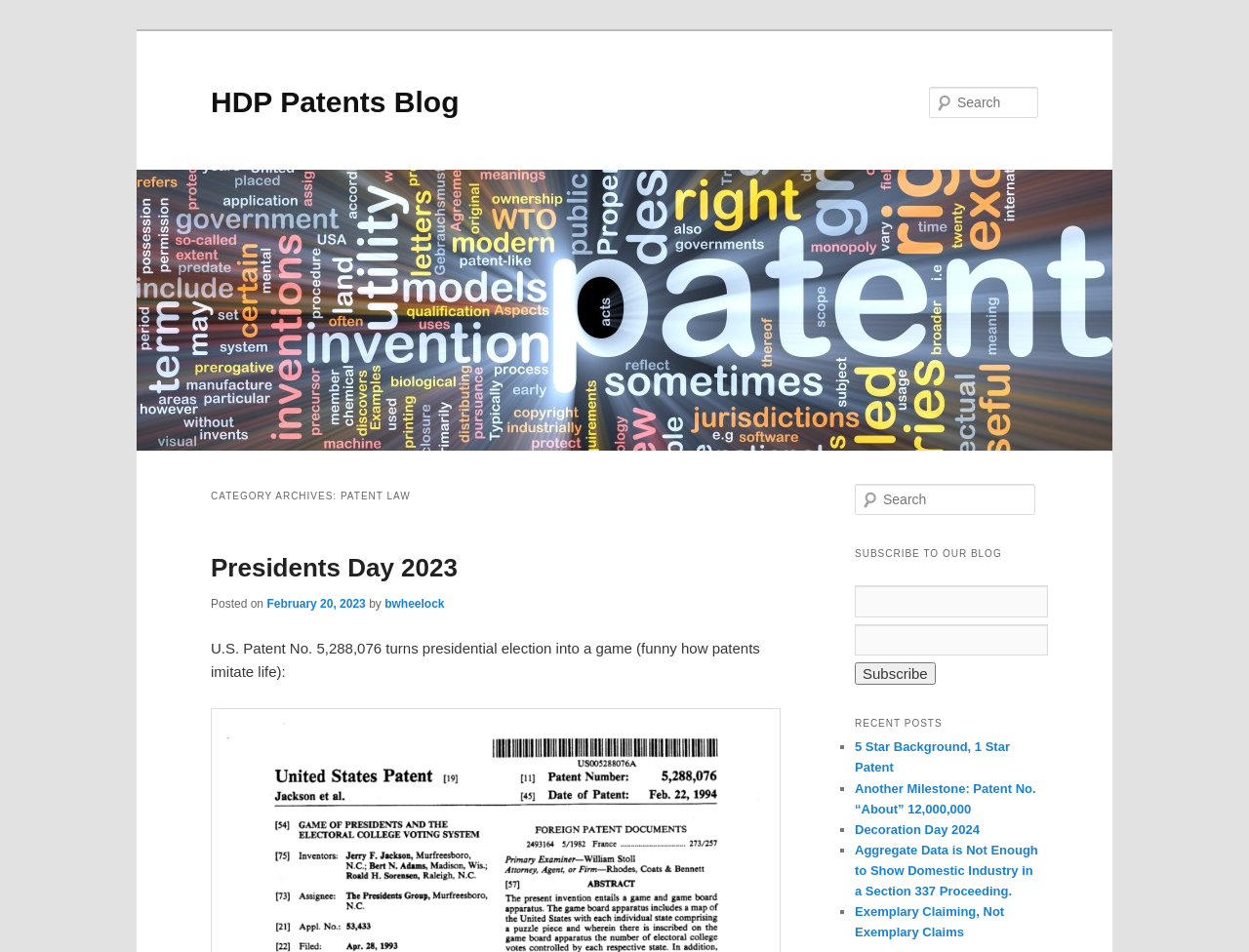Can you specify the bounding box coordinates of the area that needs to be clicked to fulfill the following instruction: "Read the post 'Presidents Day 2023'"?

[0.169, 0.581, 0.366, 0.612]